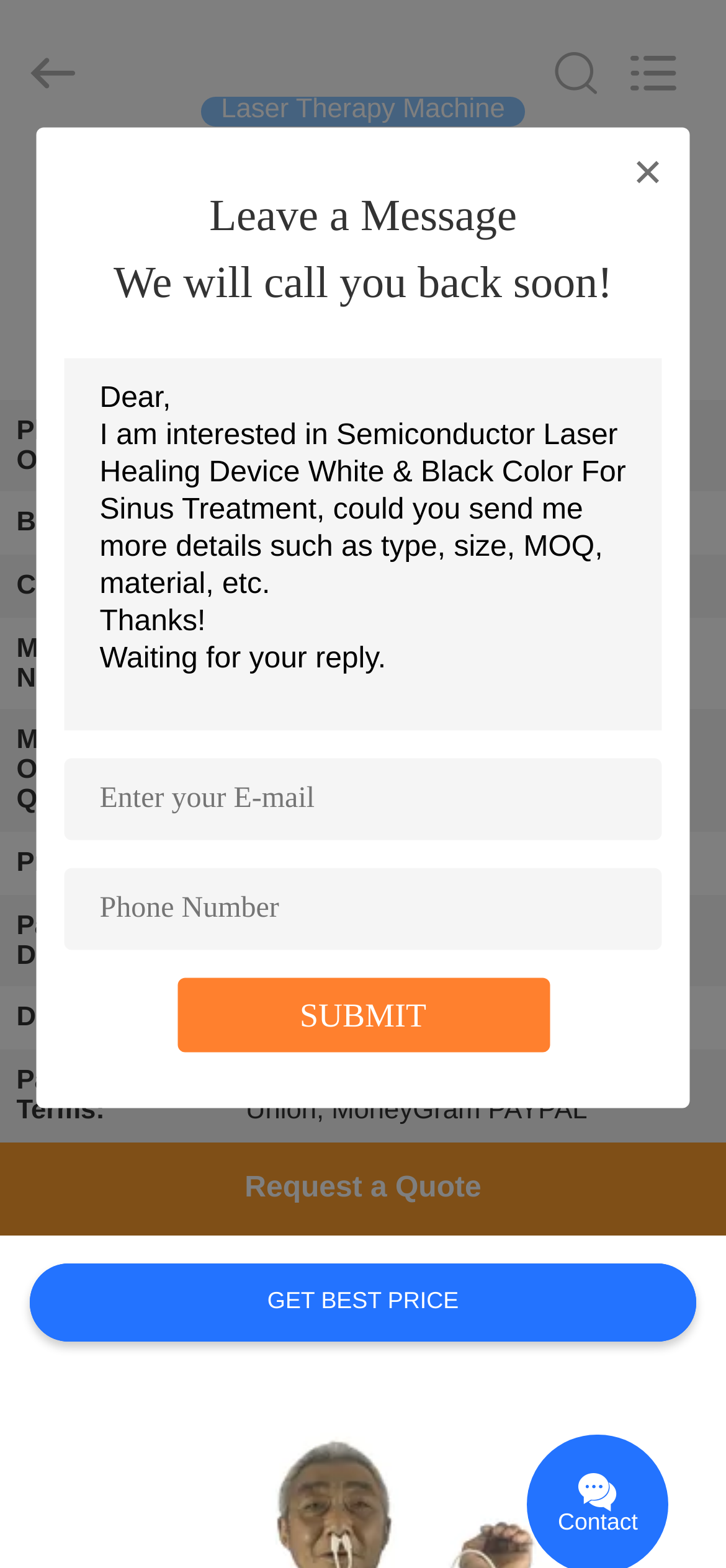Identify the bounding box coordinates for the UI element mentioned here: "Quality Control". Provide the coordinates as four float values between 0 and 1, i.e., [left, top, right, bottom].

[0.0, 0.422, 0.313, 0.49]